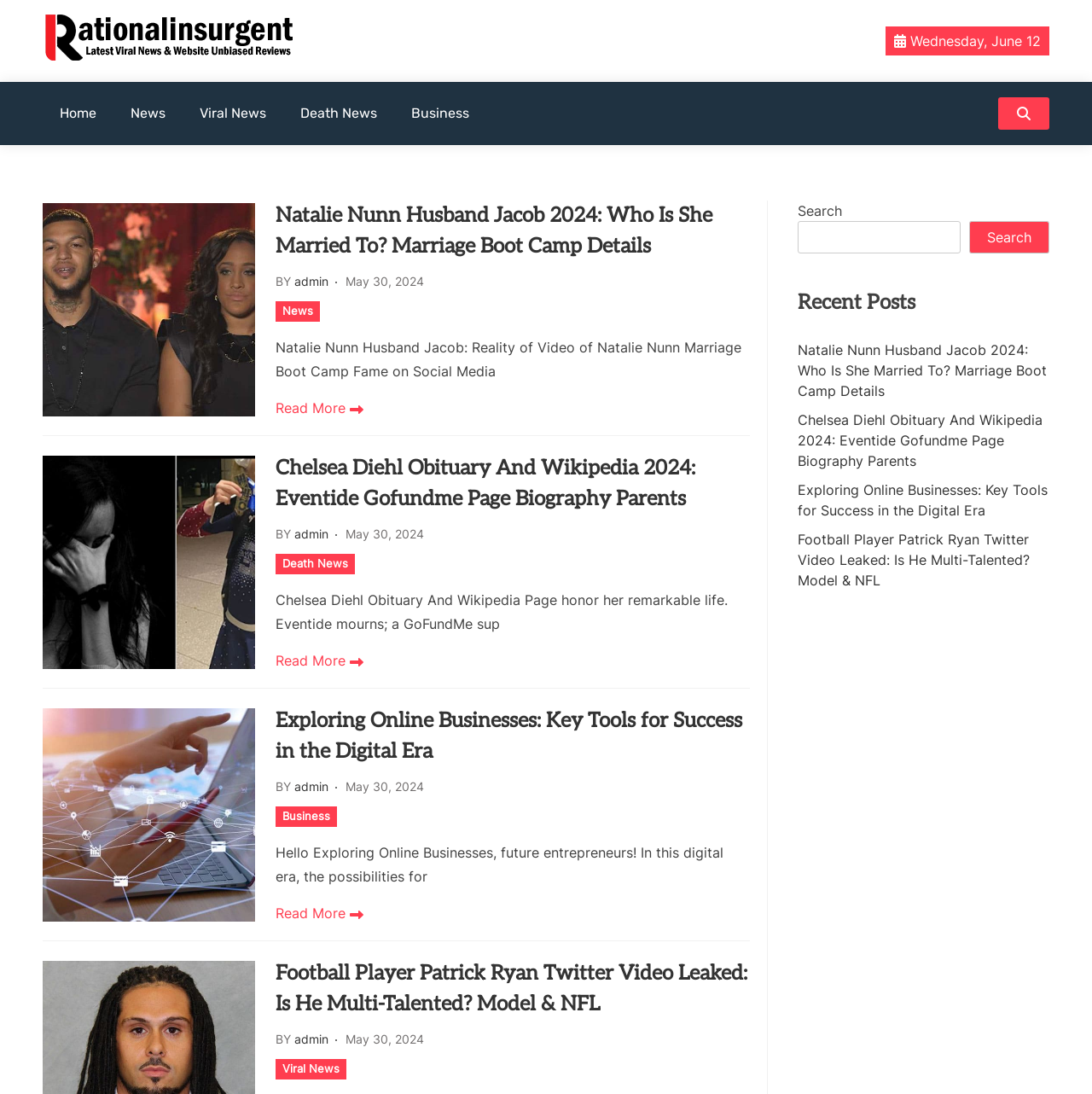Determine the bounding box coordinates of the clickable region to execute the instruction: "Click the Read More button of Football Player Patrick Ryan Twitter Video Leaked". The coordinates should be four float numbers between 0 and 1, denoted as [left, top, right, bottom].

[0.253, 0.825, 0.333, 0.844]